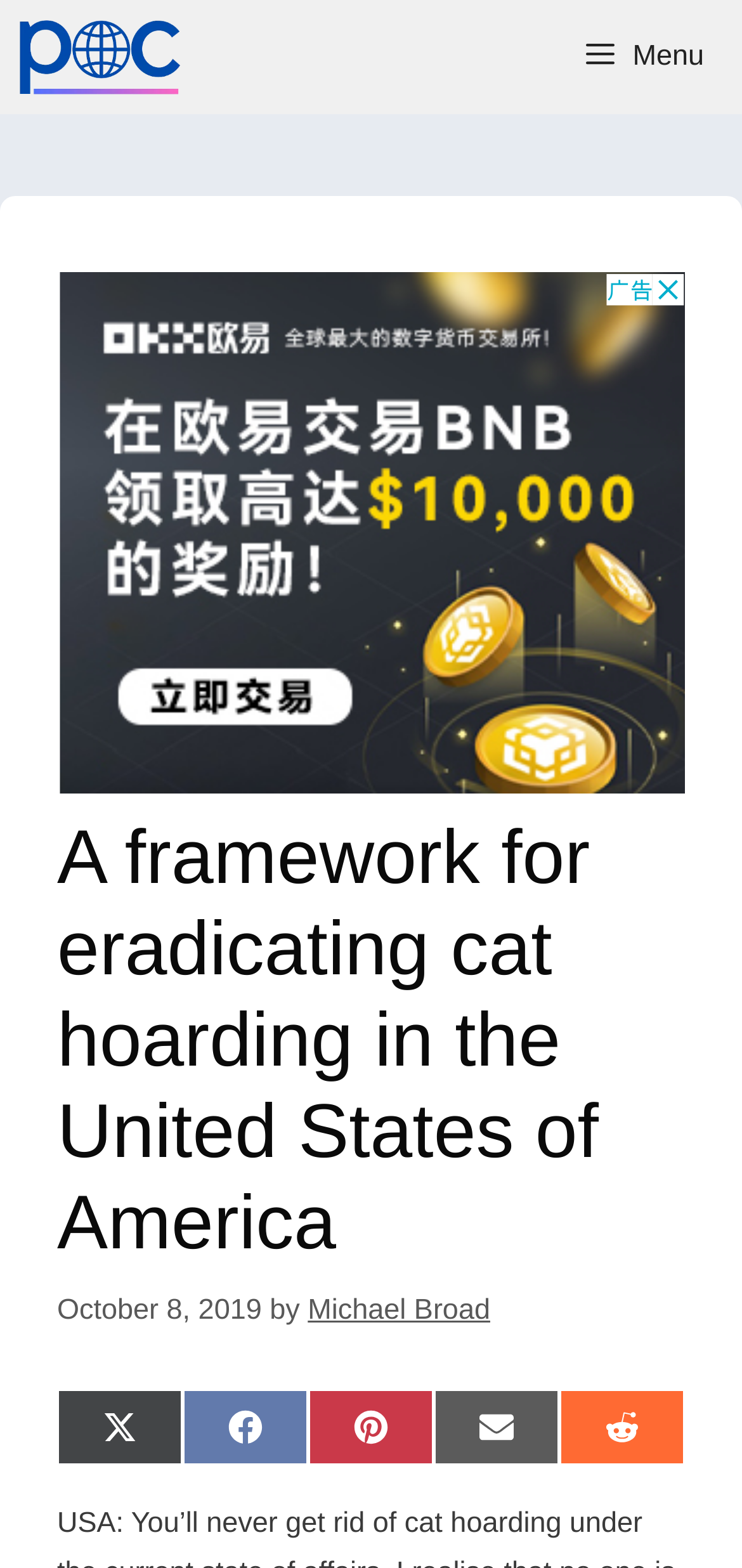Please answer the following question using a single word or phrase: 
What is the name of the organization?

Freethinking Animal Advocacy